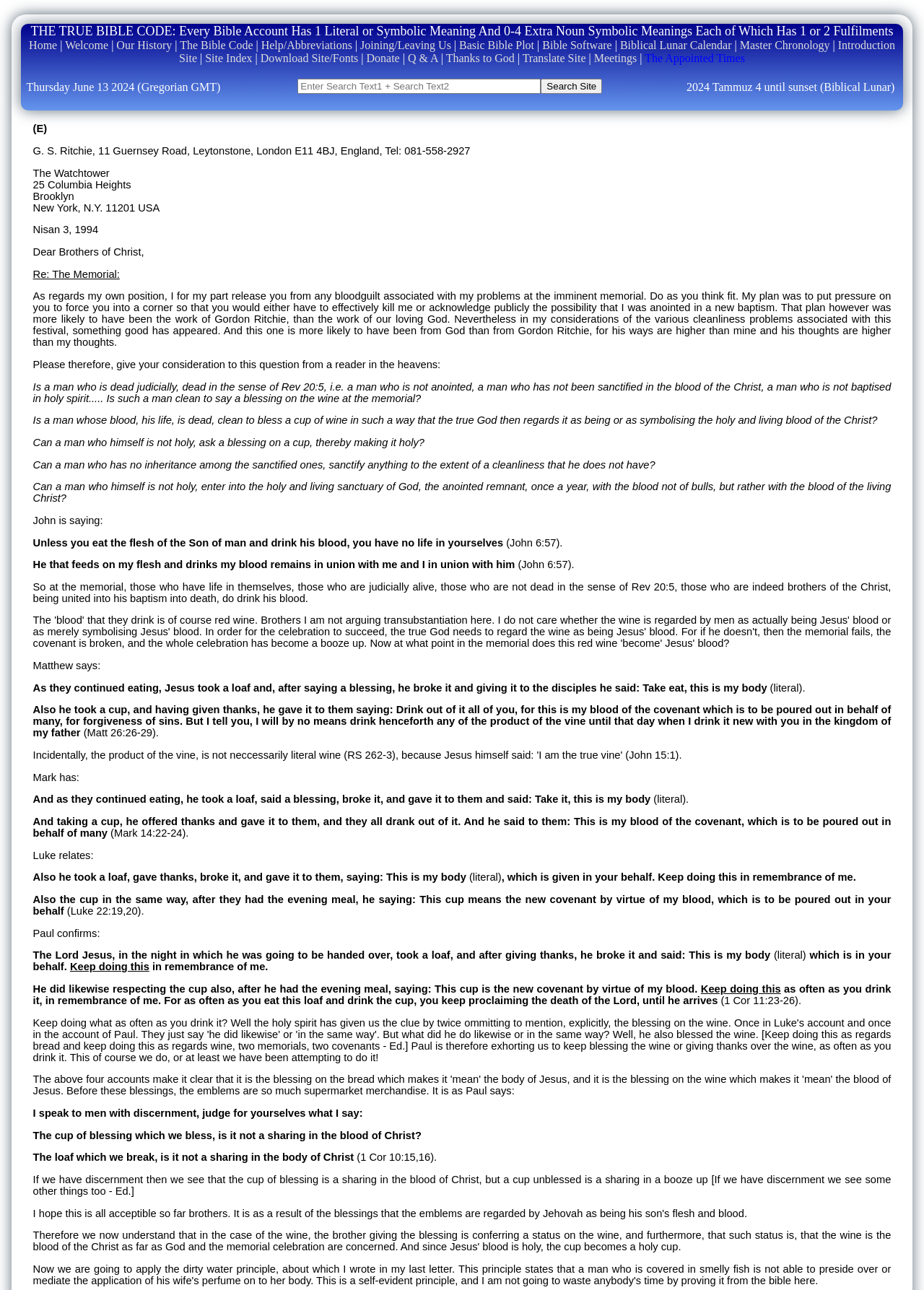Please specify the bounding box coordinates of the area that should be clicked to accomplish the following instruction: "Click the 'Home' link". The coordinates should consist of four float numbers between 0 and 1, i.e., [left, top, right, bottom].

[0.031, 0.03, 0.062, 0.04]